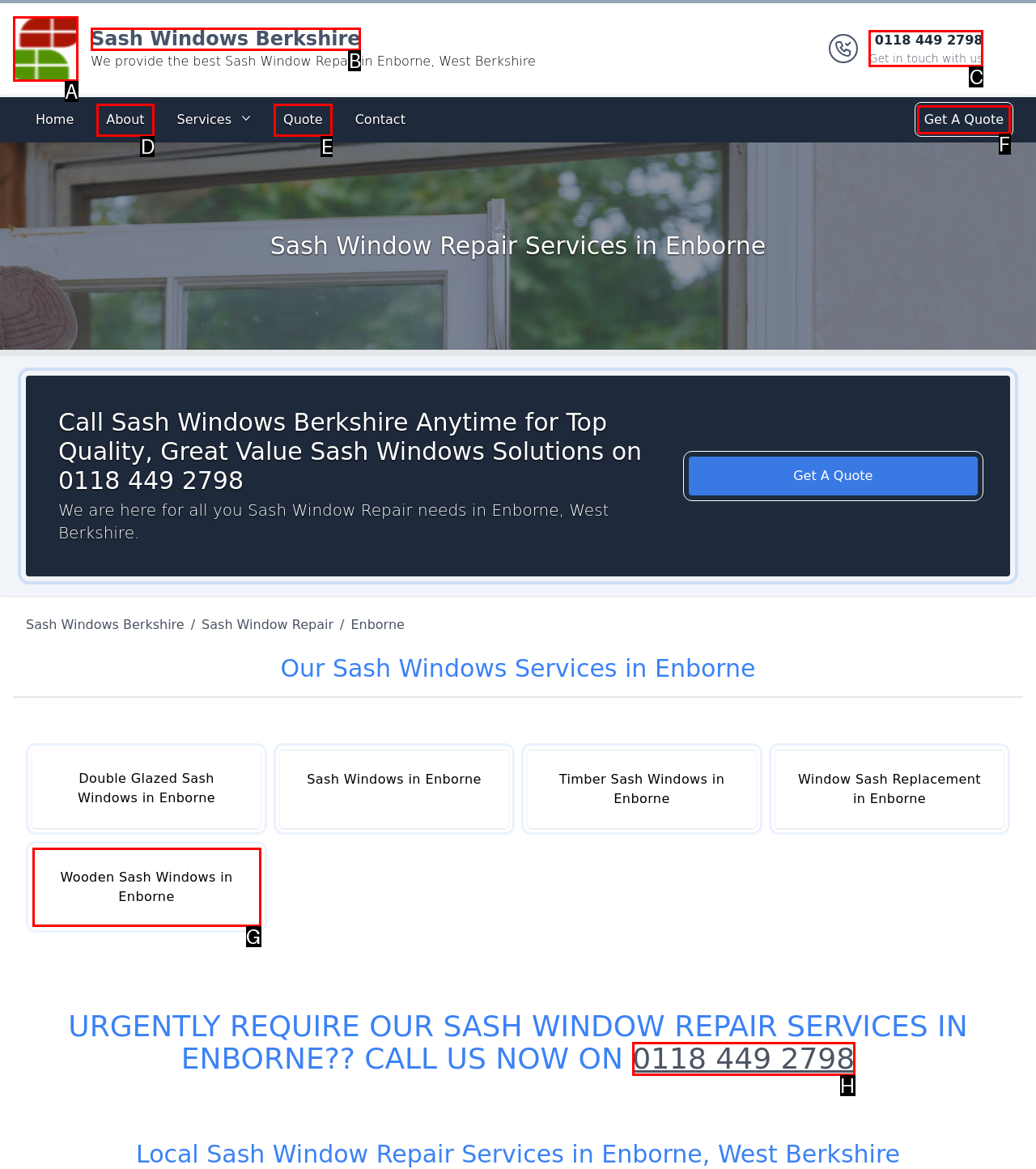Determine which option you need to click to execute the following task: Call the phone number for a free quote. Provide your answer as a single letter.

C